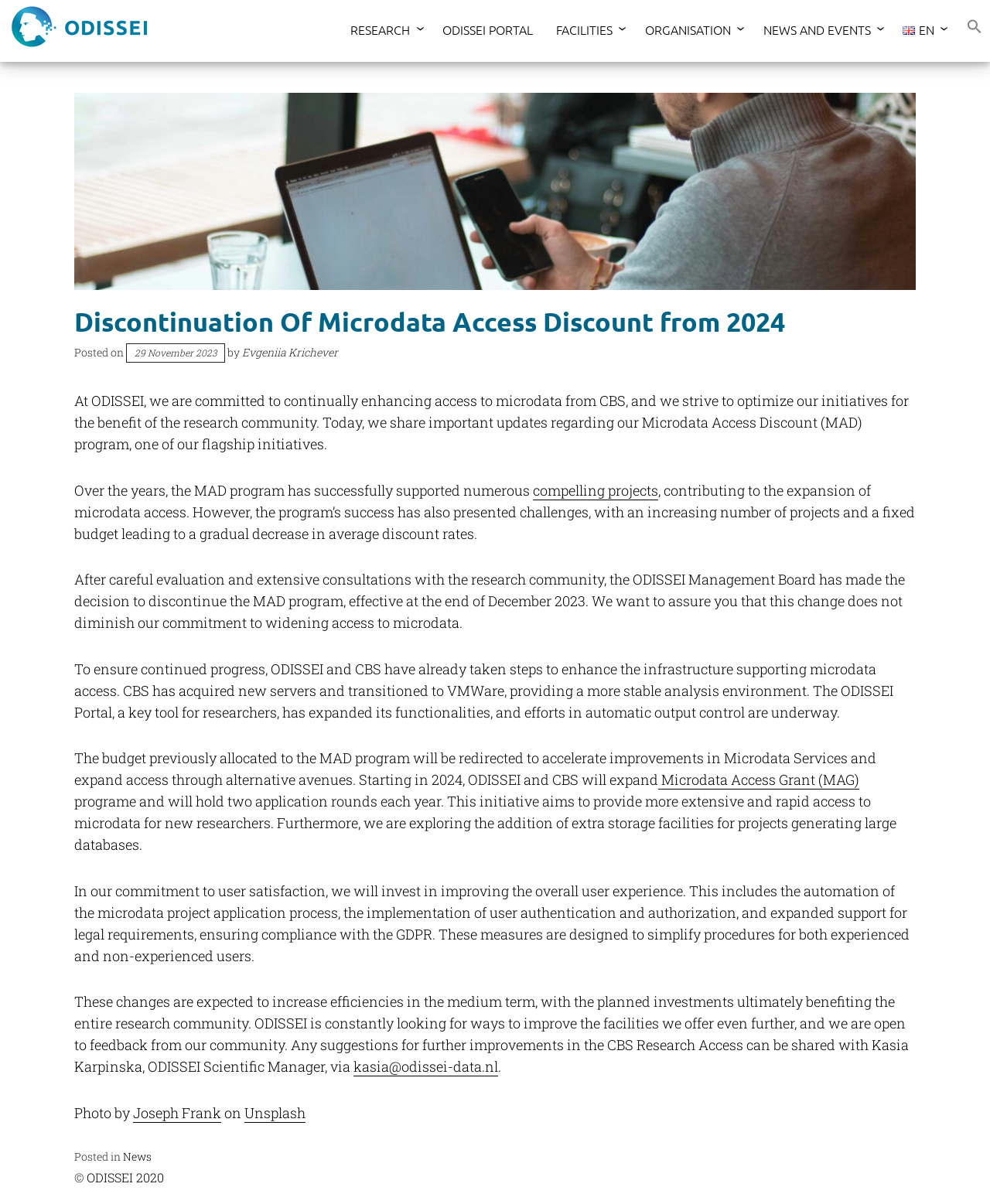Using the element description News and Events, predict the bounding box coordinates for the UI element. Provide the coordinates in (top-left x, top-left y, bottom-right x, bottom-right y) format with values ranging from 0 to 1.

[0.771, 0.017, 0.879, 0.031]